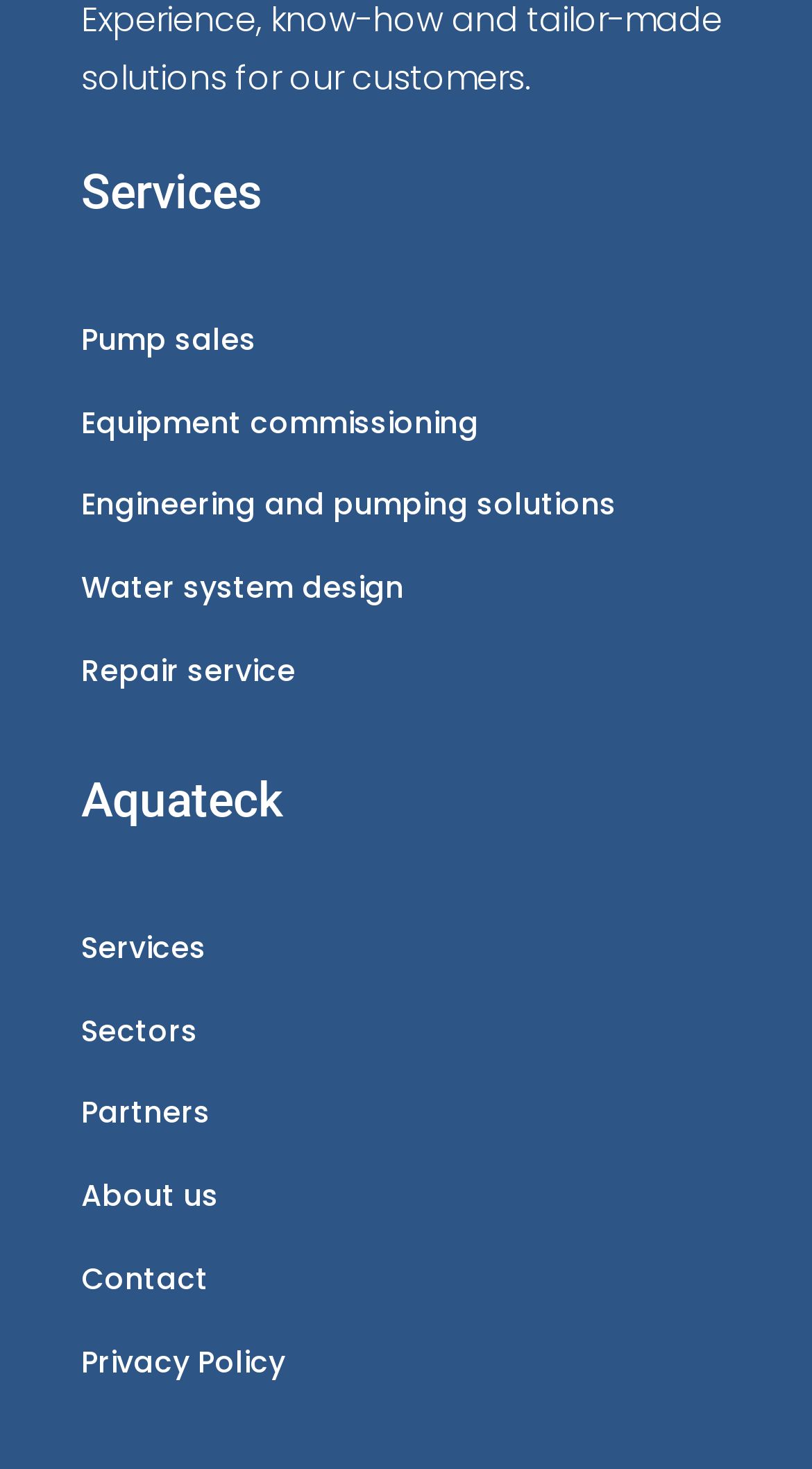Find the bounding box coordinates corresponding to the UI element with the description: "Water system design". The coordinates should be formatted as [left, top, right, bottom], with values as floats between 0 and 1.

[0.1, 0.385, 0.497, 0.43]